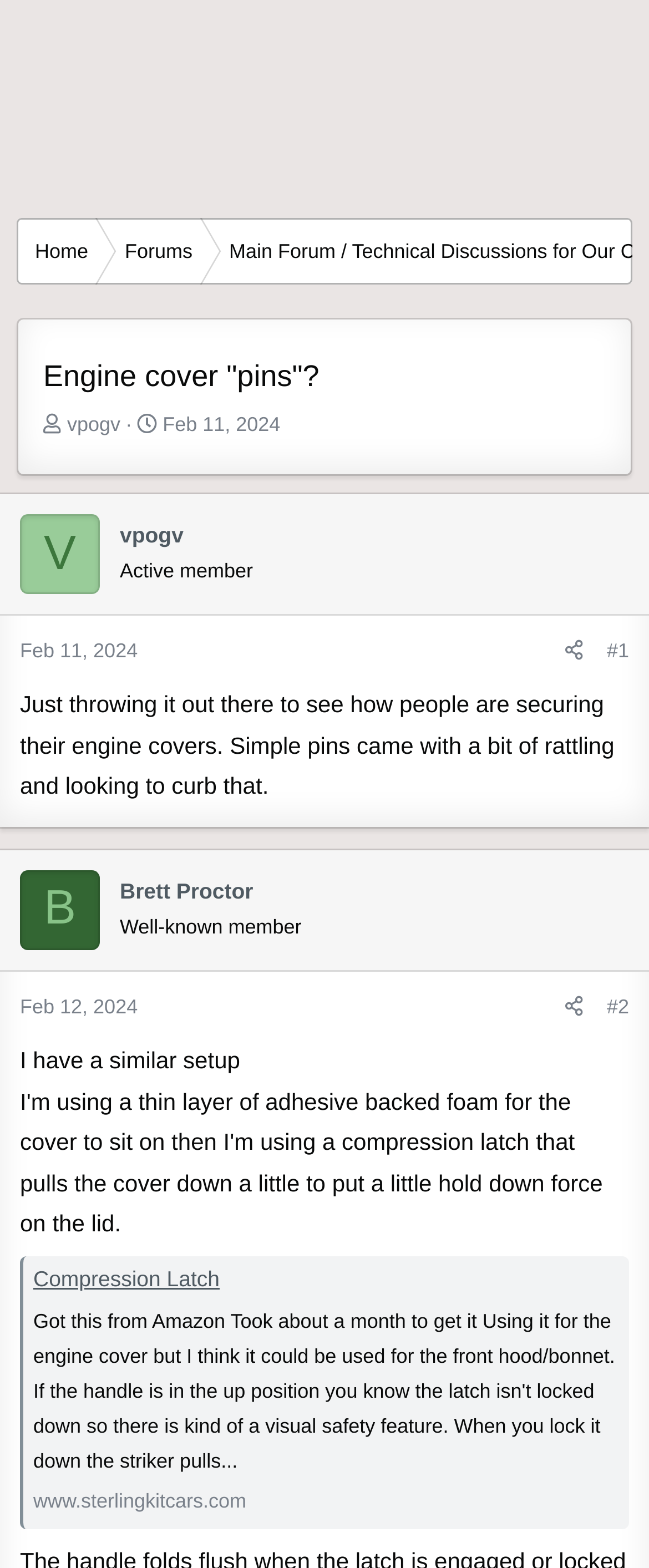What is the purpose of the 'Reactions:' section?
Refer to the image and provide a concise answer in one word or phrase.

To display reactions